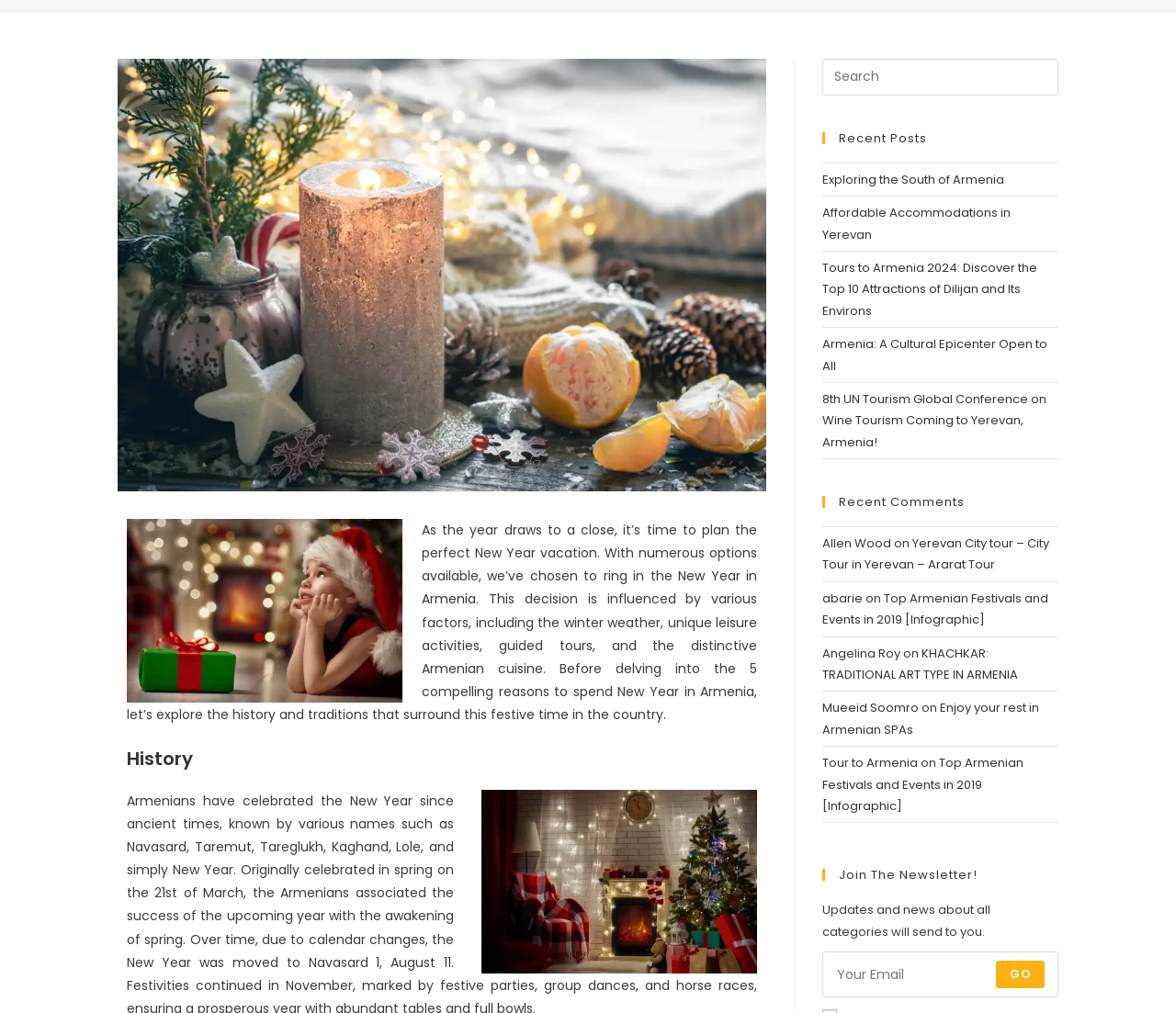Bounding box coordinates must be specified in the format (top-left x, top-left y, bottom-right x, bottom-right y). All values should be floating point numbers between 0 and 1. What are the bounding box coordinates of the UI element described as: Tour to Armenia

[0.699, 0.745, 0.781, 0.762]